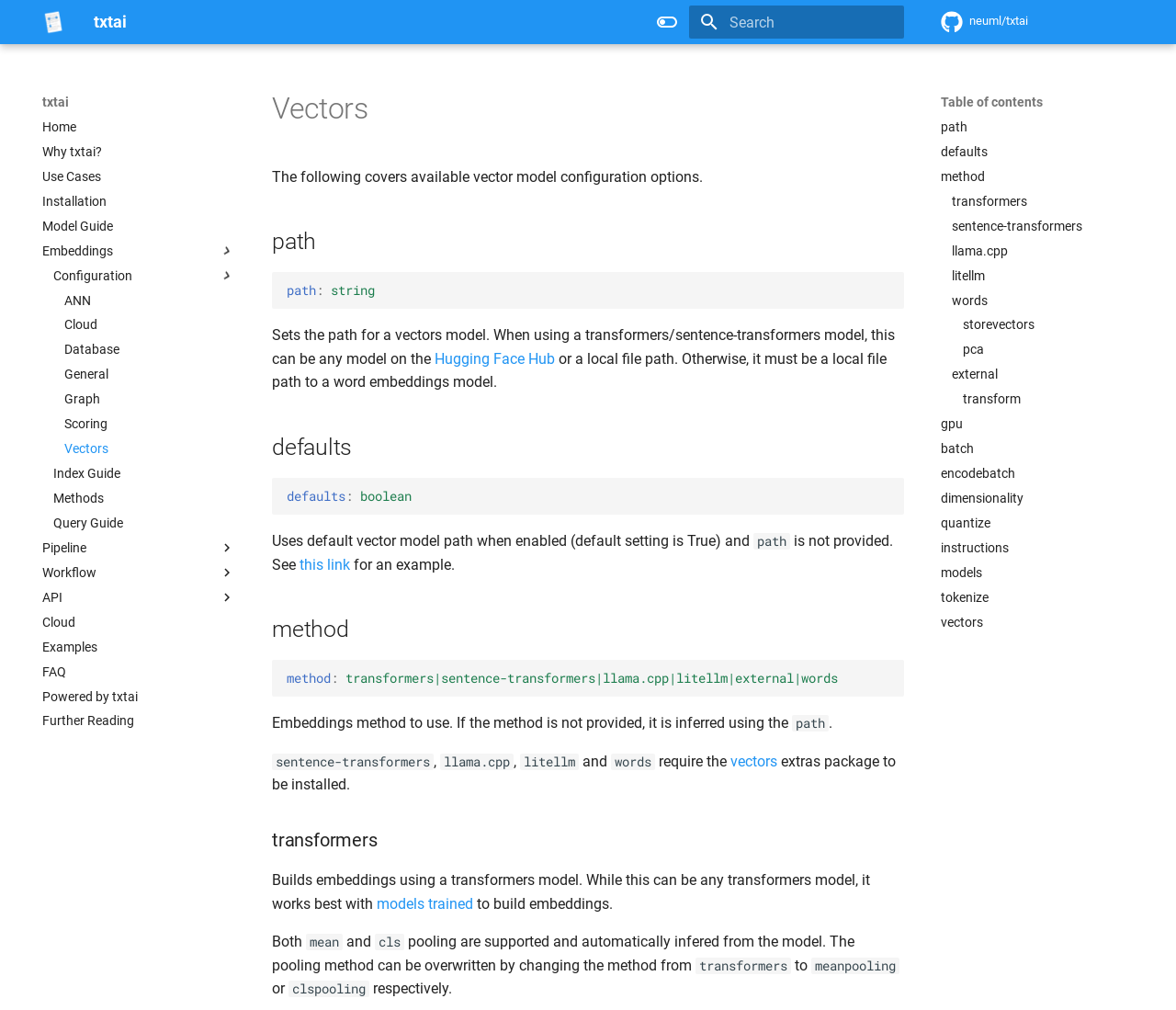What is the purpose of the search bar?
Examine the screenshot and reply with a single word or phrase.

Search